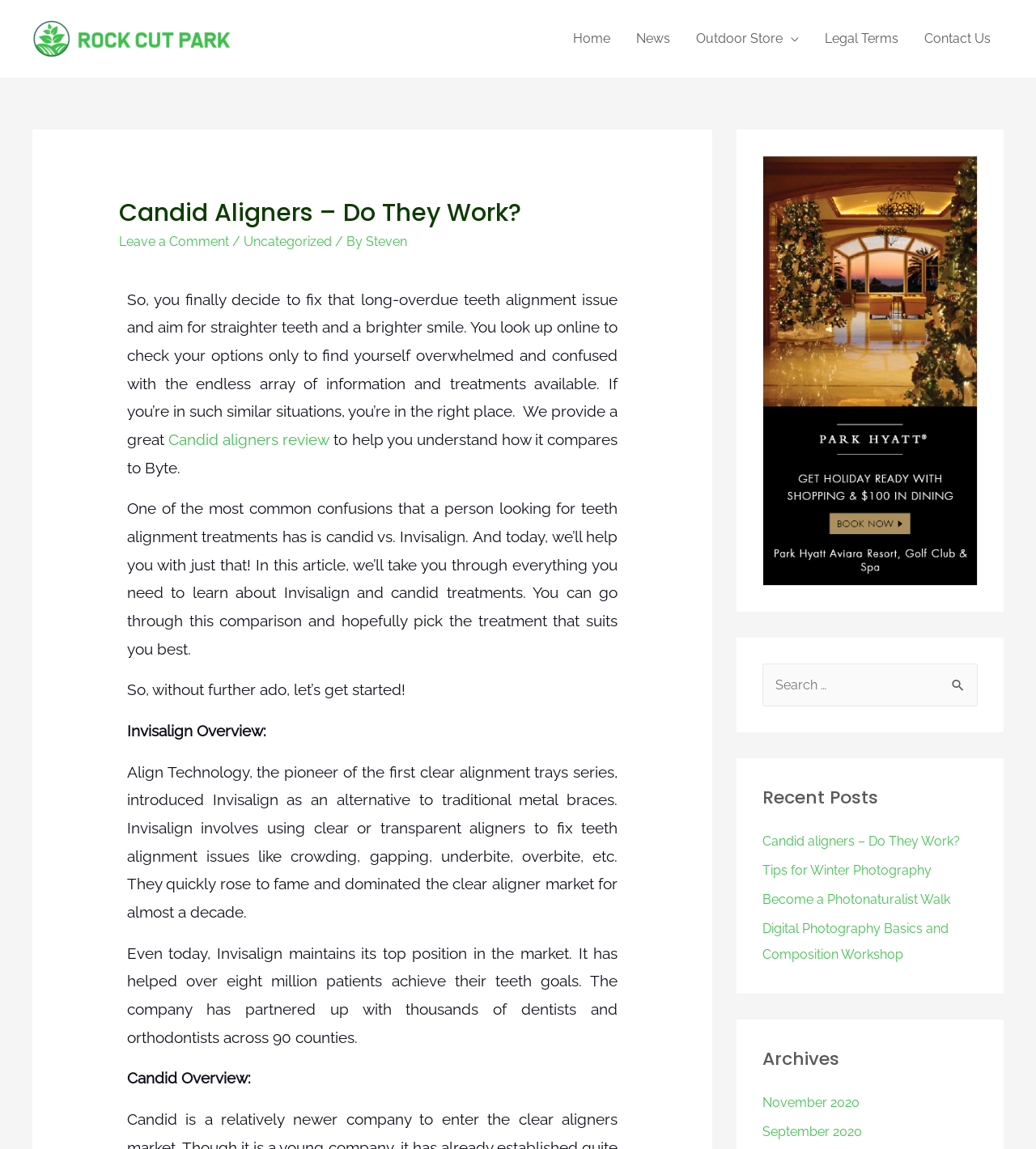Locate the bounding box coordinates of the clickable element to fulfill the following instruction: "Check the 'Recent Posts'". Provide the coordinates as four float numbers between 0 and 1 in the format [left, top, right, bottom].

[0.736, 0.682, 0.944, 0.706]